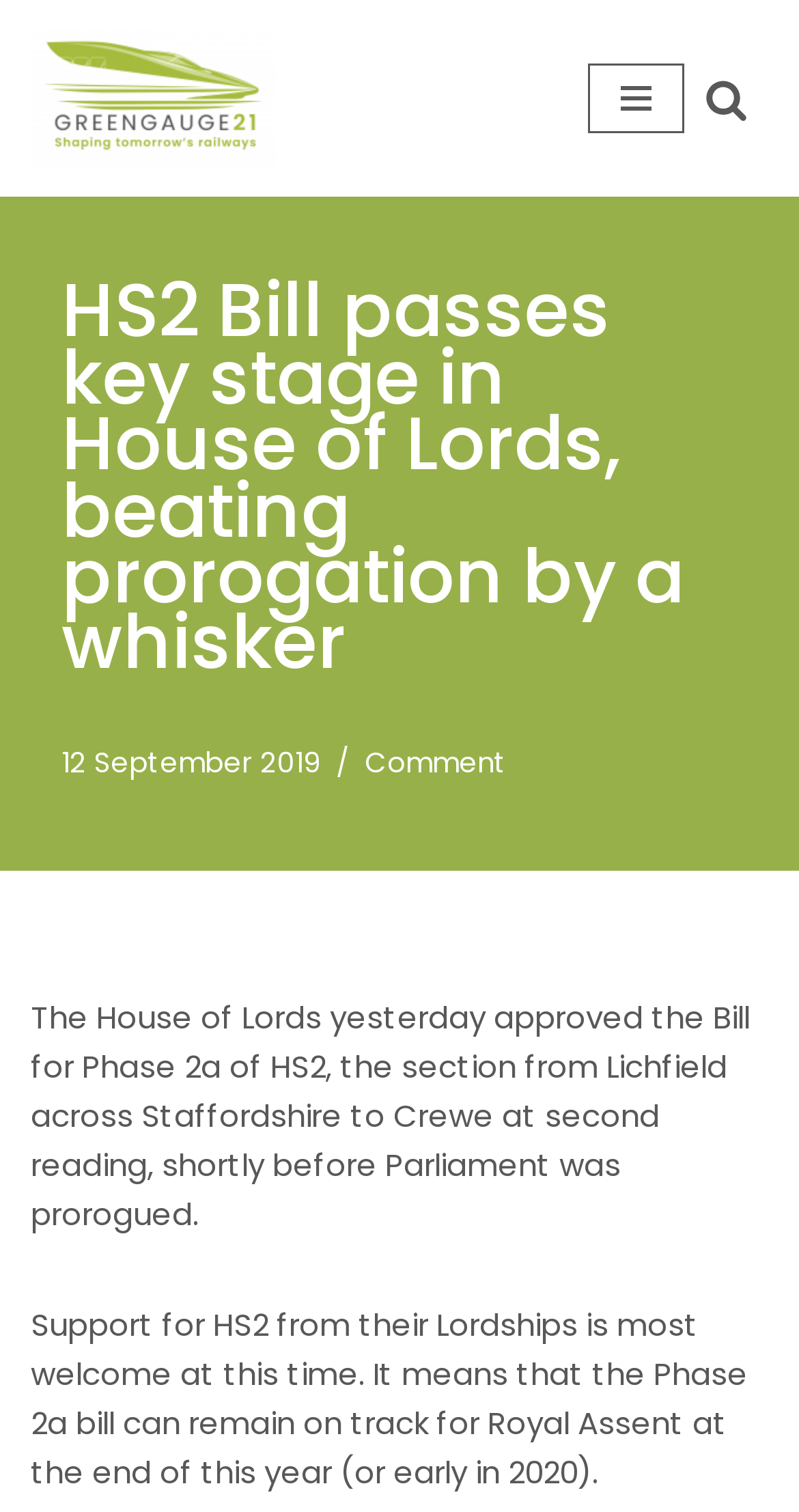Using the provided element description, identify the bounding box coordinates as (top-left x, top-left y, bottom-right x, bottom-right y). Ensure all values are between 0 and 1. Description: Skip to content

[0.0, 0.043, 0.077, 0.07]